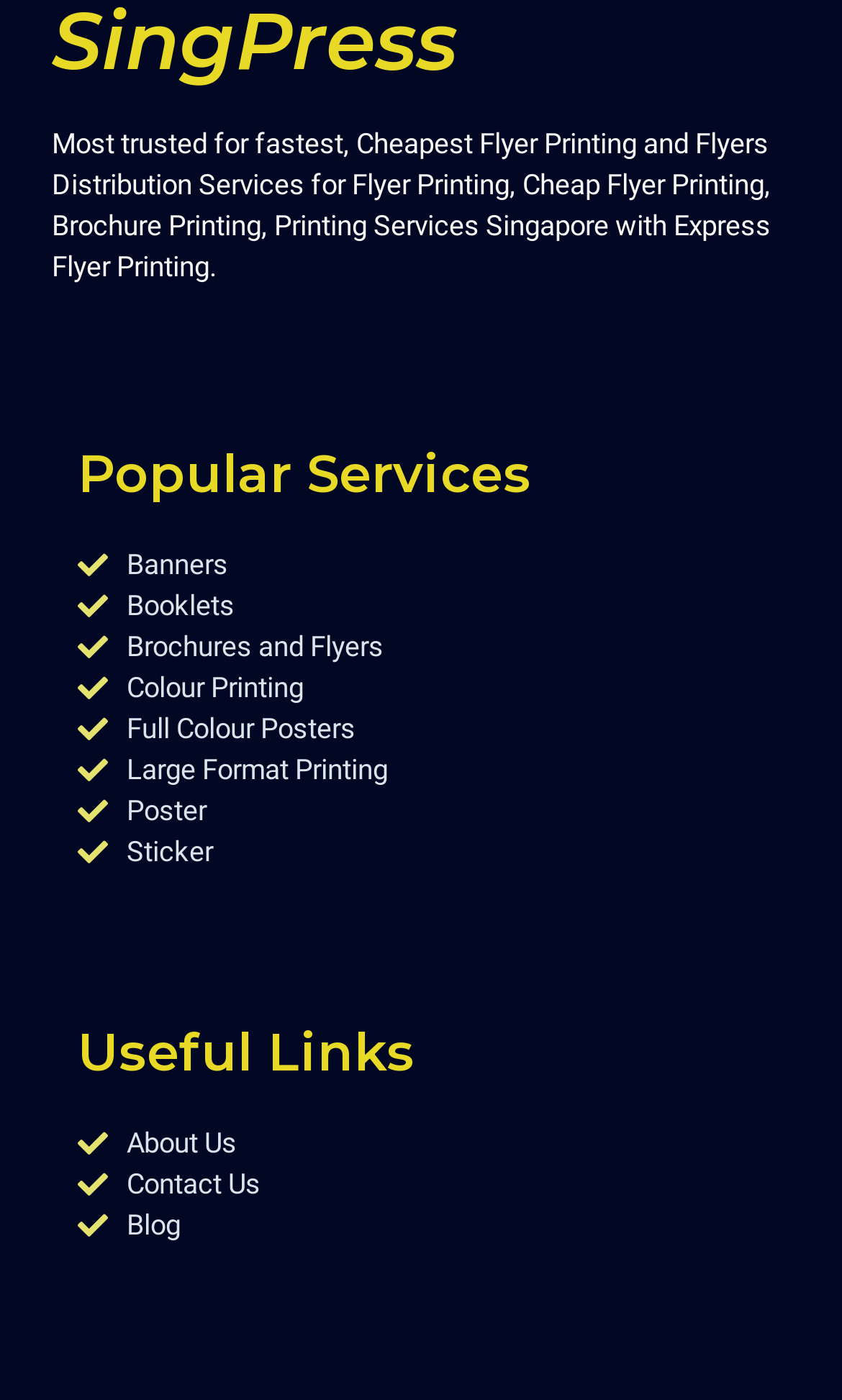What services are offered?
Based on the image, respond with a single word or phrase.

Printing services